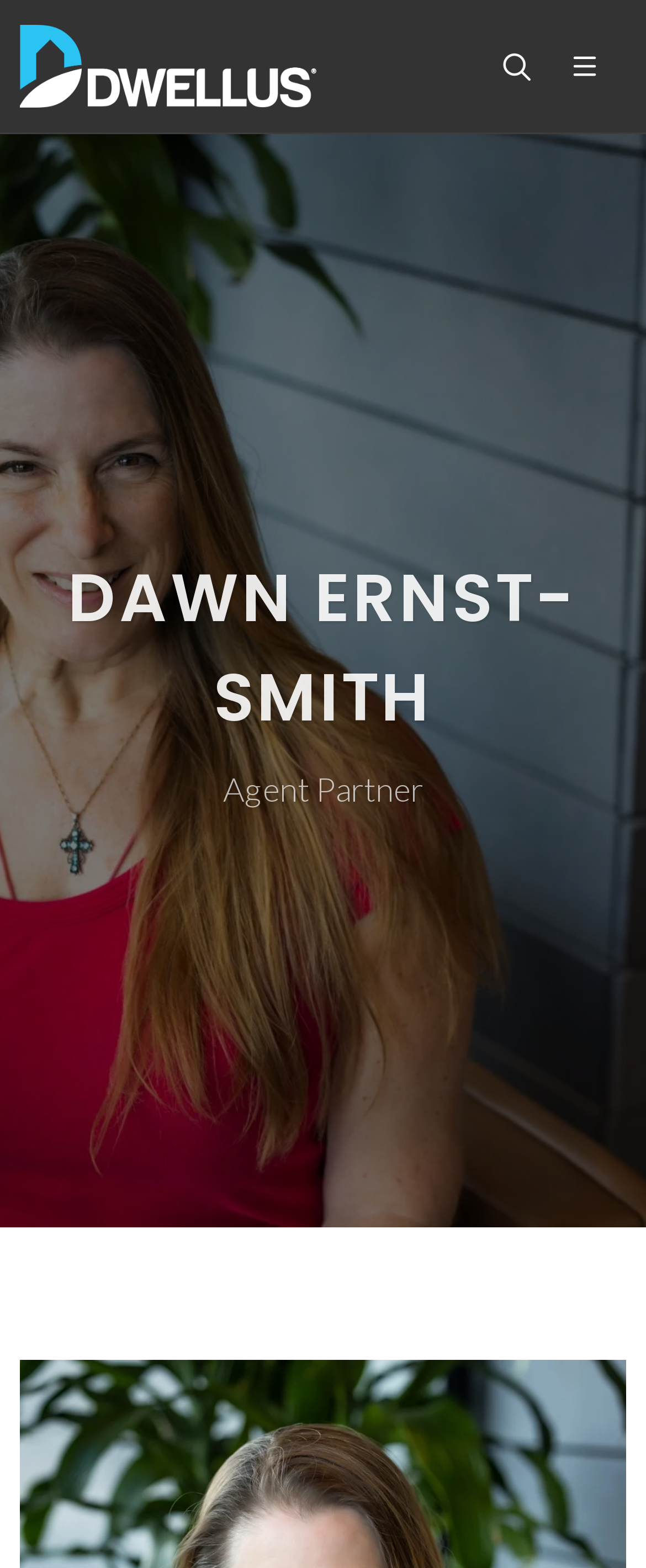What is the purpose of the textbox?
Answer the question with a single word or phrase by looking at the picture.

Type & Hit Enter